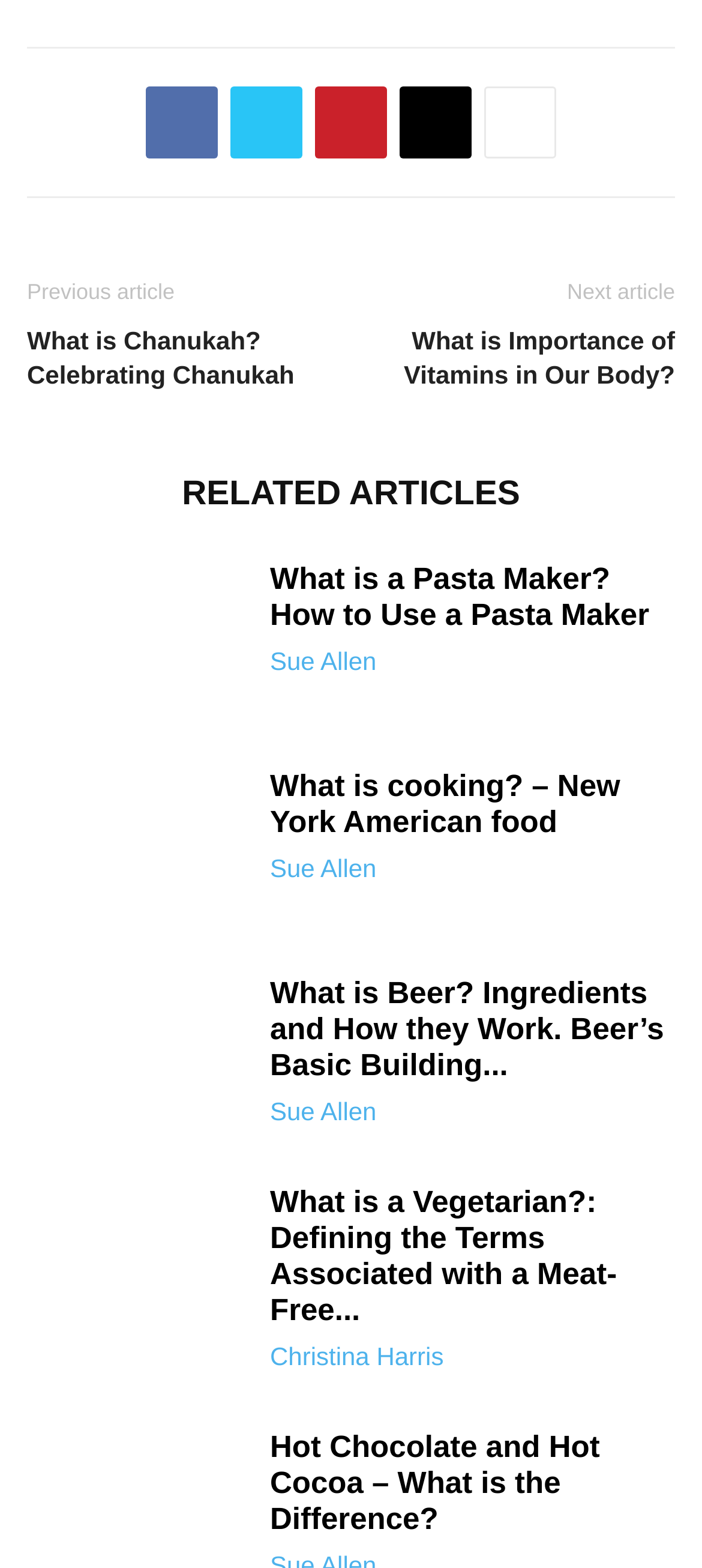How many social media links are in the footer?
Answer with a single word or phrase by referring to the visual content.

5